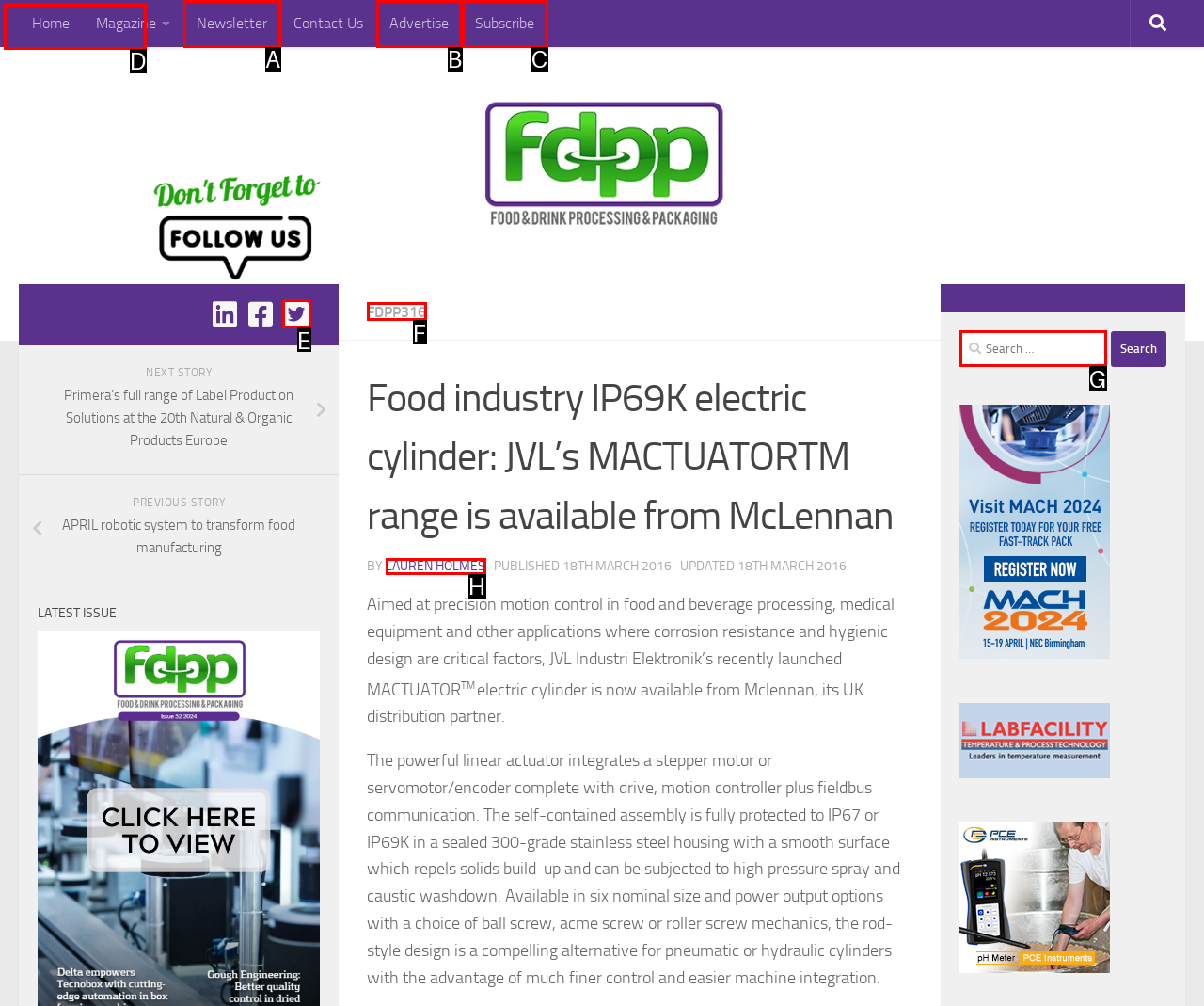Select the letter that corresponds to the UI element described as: Skip to content
Answer by providing the letter from the given choices.

D